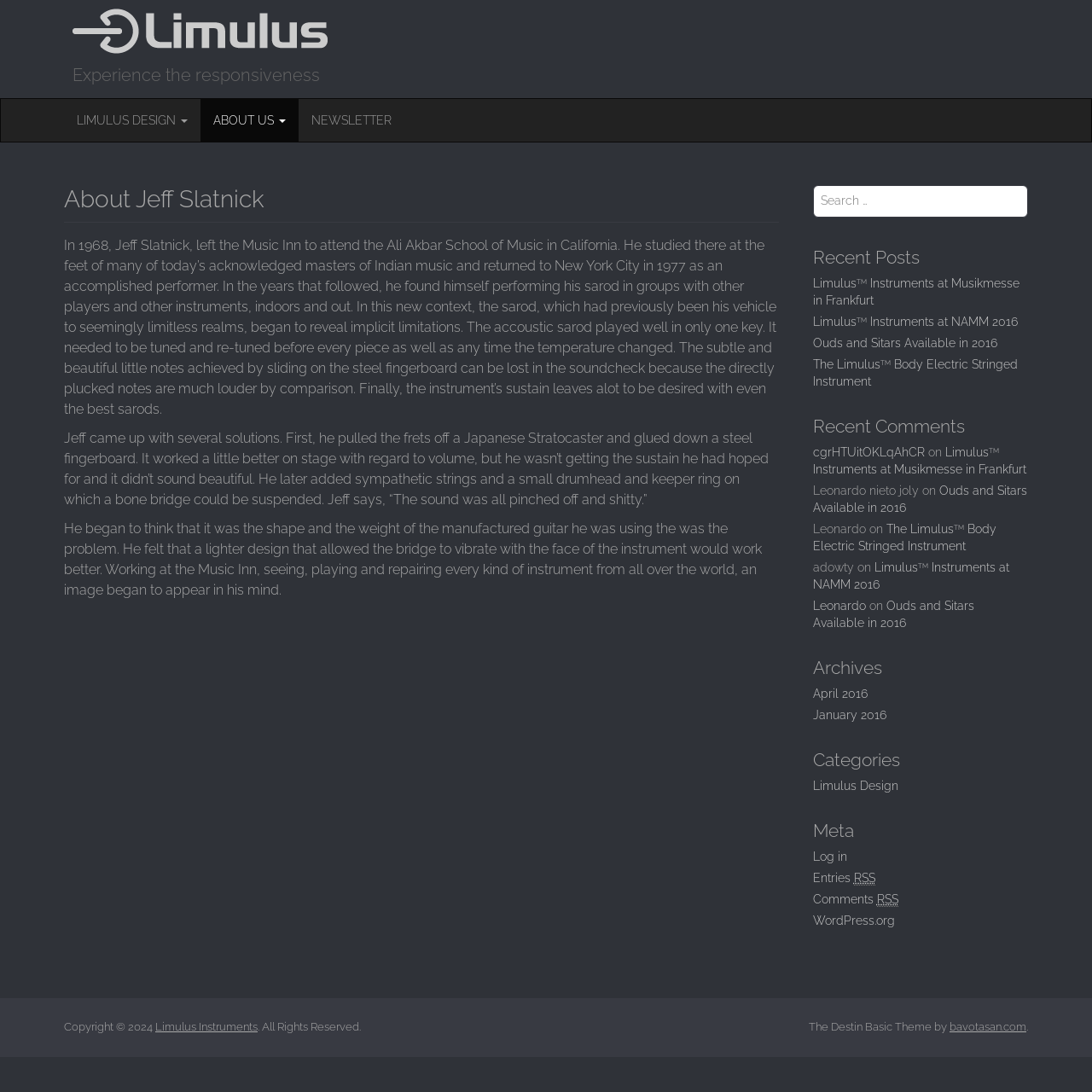Identify the bounding box coordinates for the UI element described as follows: "ABOUT US". Ensure the coordinates are four float numbers between 0 and 1, formatted as [left, top, right, bottom].

None